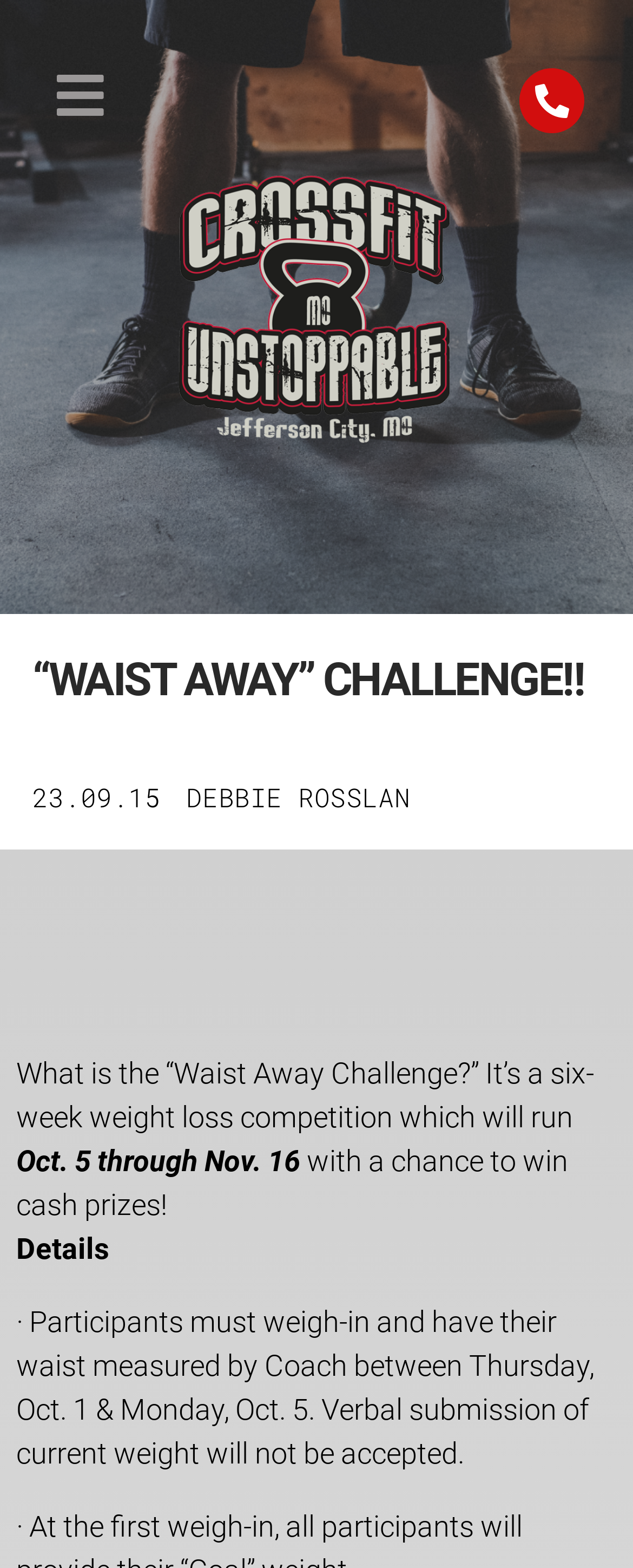What is the incentive for participating in the Waist Away Challenge?
Look at the image and provide a detailed response to the question.

The description of the Waist Away Challenge mentions that participants have a chance to win cash prizes, which serves as an incentive for participating in the challenge.